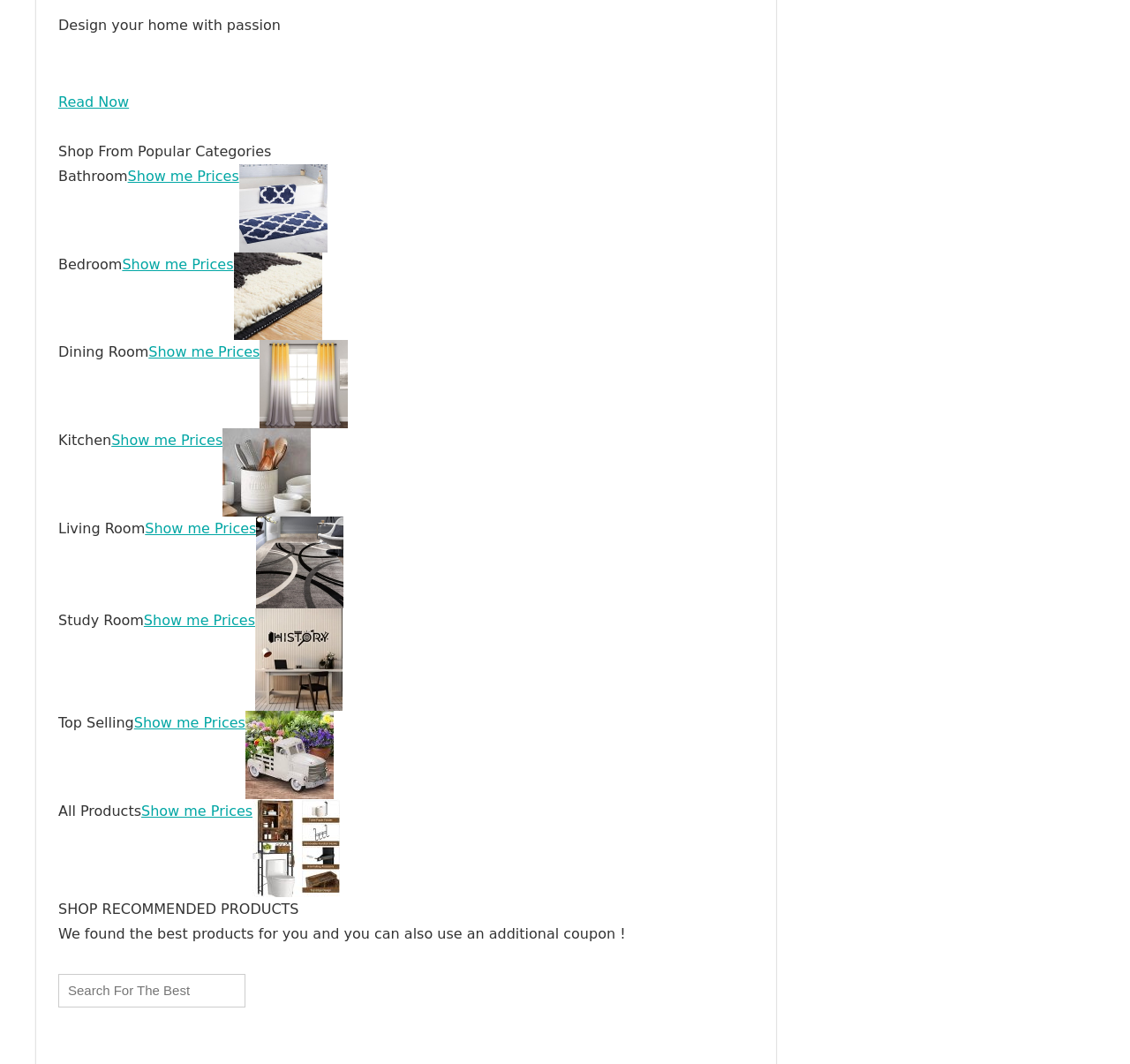What is the function of the textbox at the bottom?
Based on the screenshot, answer the question with a single word or phrase.

Search for products